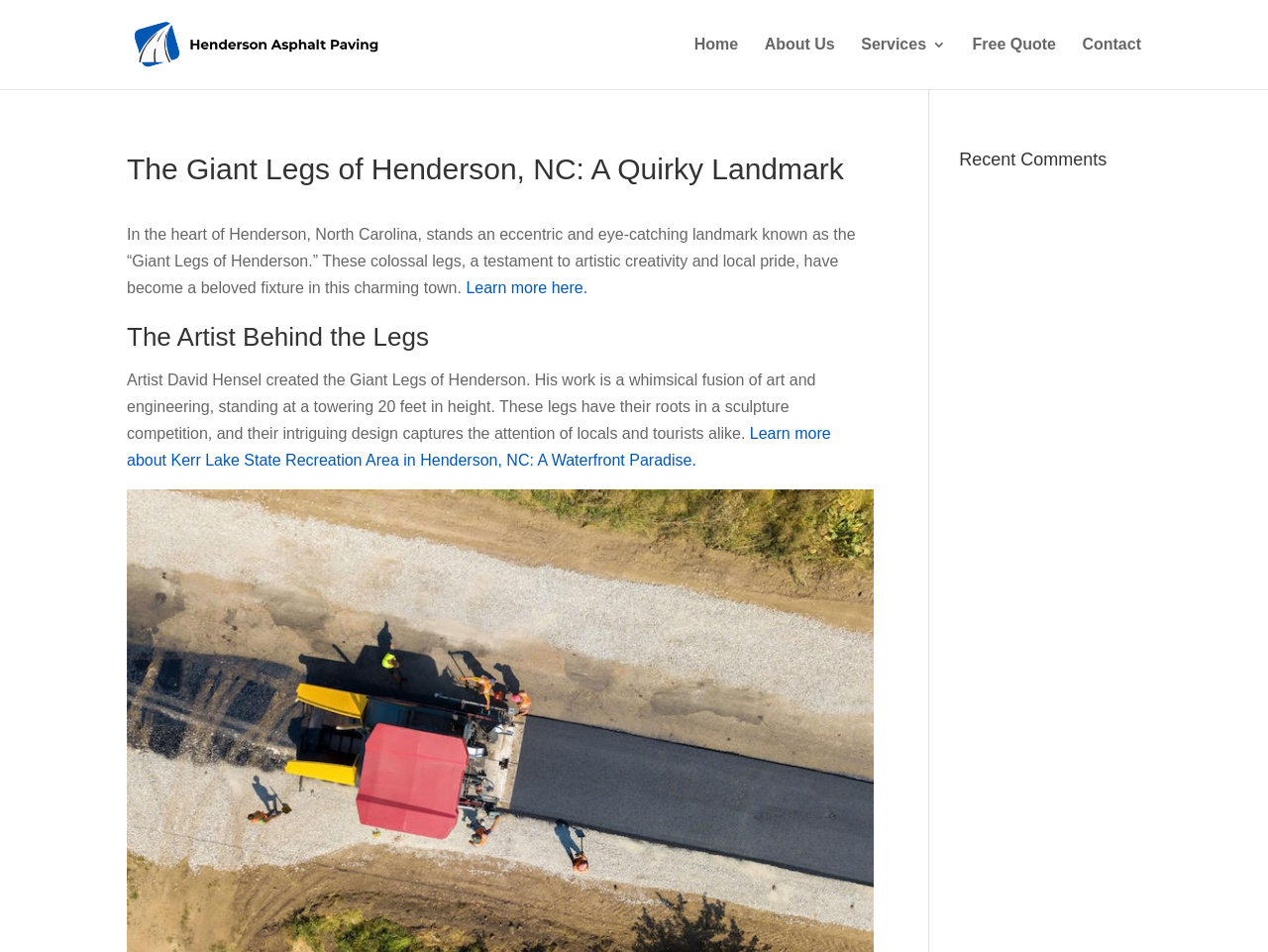Provide the bounding box coordinates for the area that should be clicked to complete the instruction: "Read more about the Giant Legs of Henderson".

[0.368, 0.294, 0.463, 0.312]